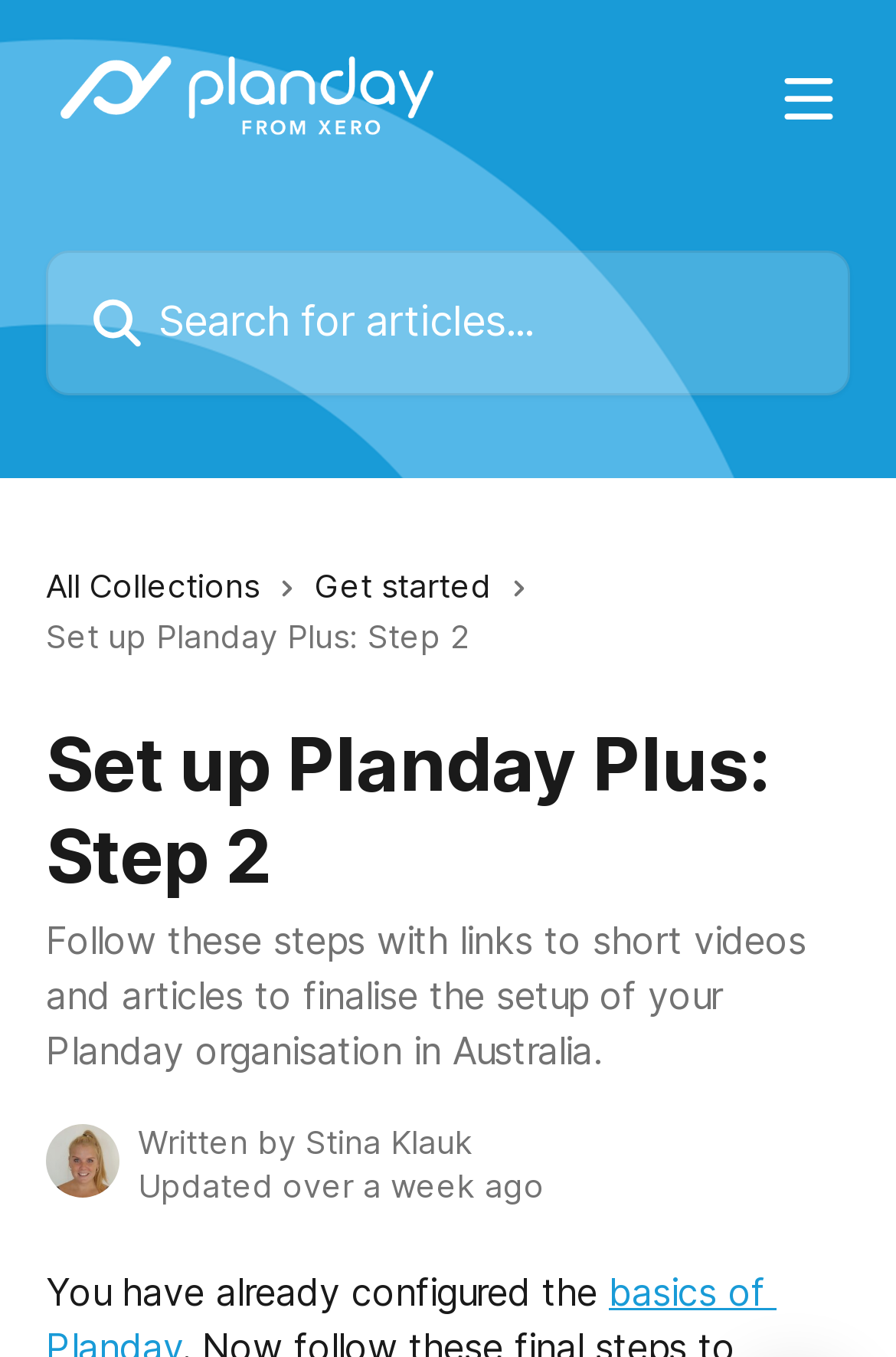Who wrote the article?
Refer to the image and provide a concise answer in one word or phrase.

Stina Klauk